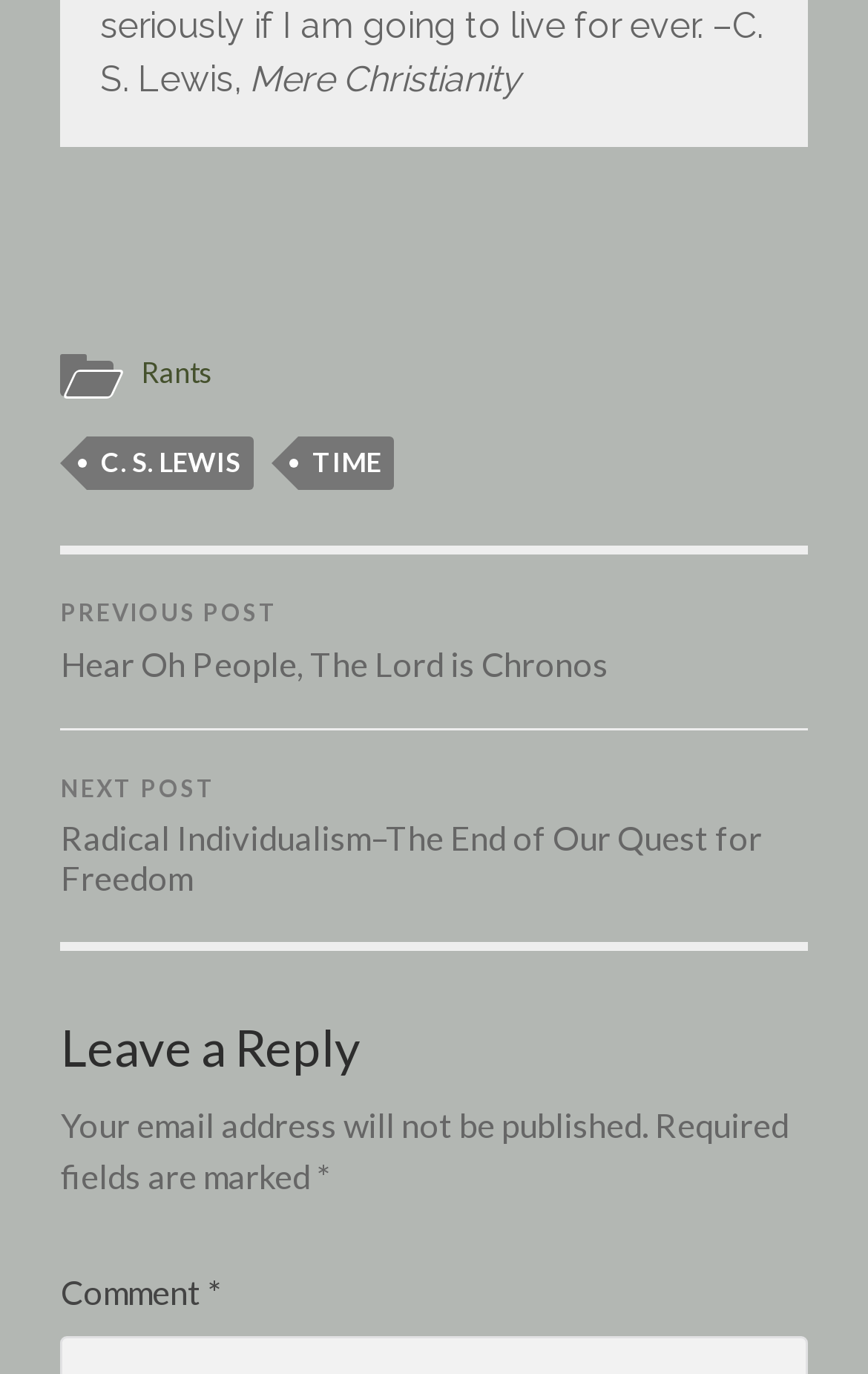Given the description "SDG Investment Fair 2021", provide the bounding box coordinates of the corresponding UI element.

None